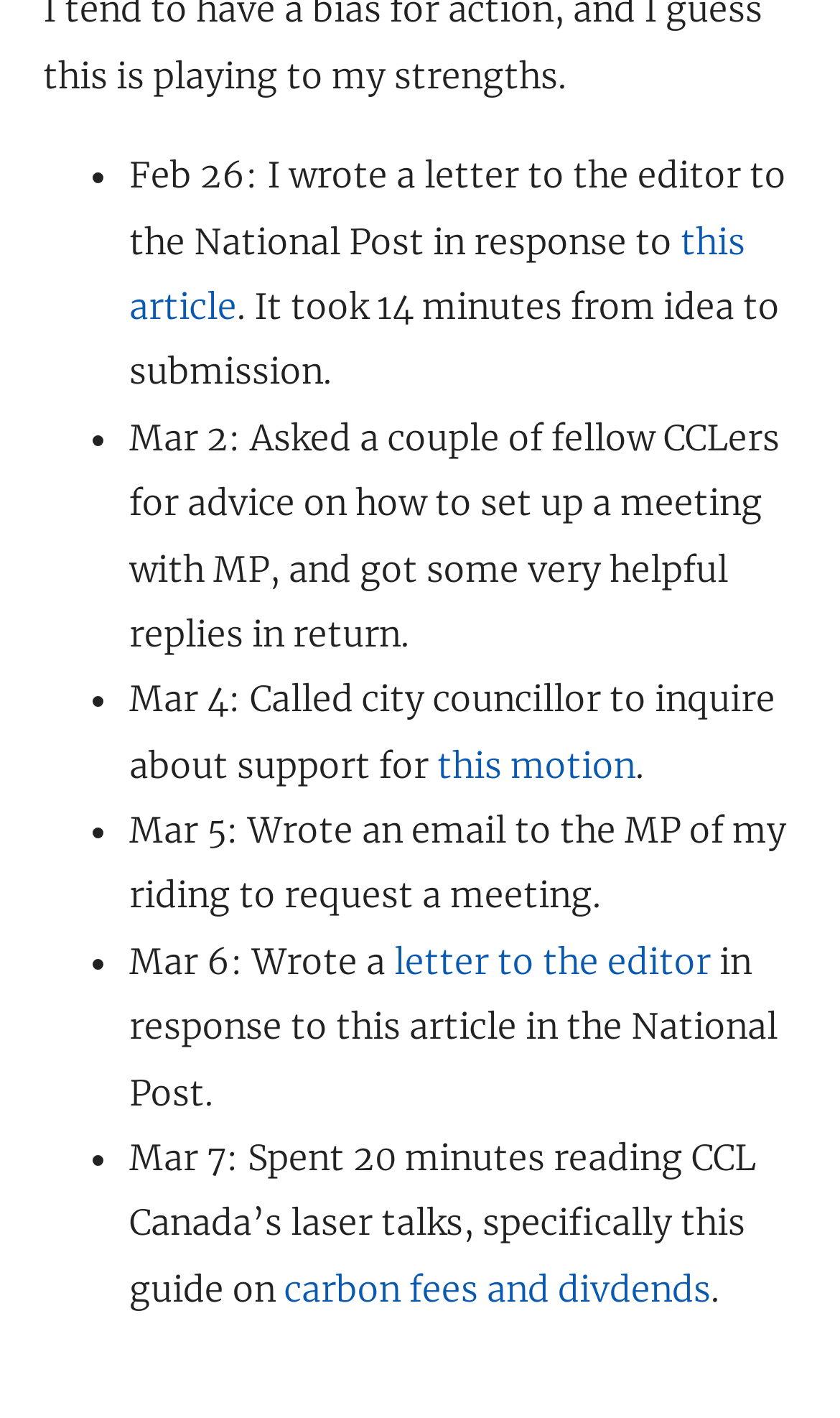Respond with a single word or phrase:
What is the topic of the guide read on Mar 7?

carbon fees and dividends